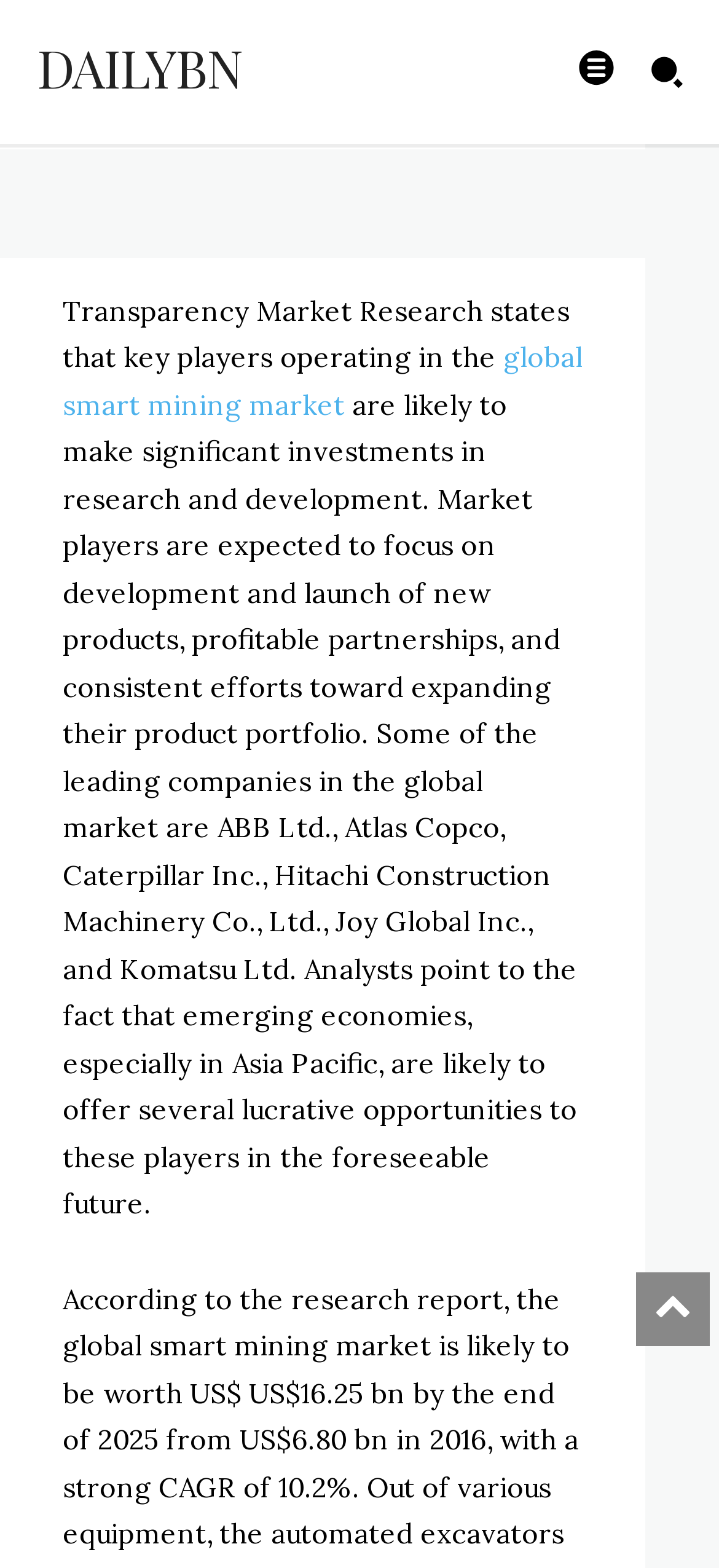For the following element description, predict the bounding box coordinates in the format (top-left x, top-left y, bottom-right x, bottom-right y). All values should be floating point numbers between 0 and 1. Description: parent_node: ADMIN title="Admin"

[0.087, 0.046, 0.154, 0.07]